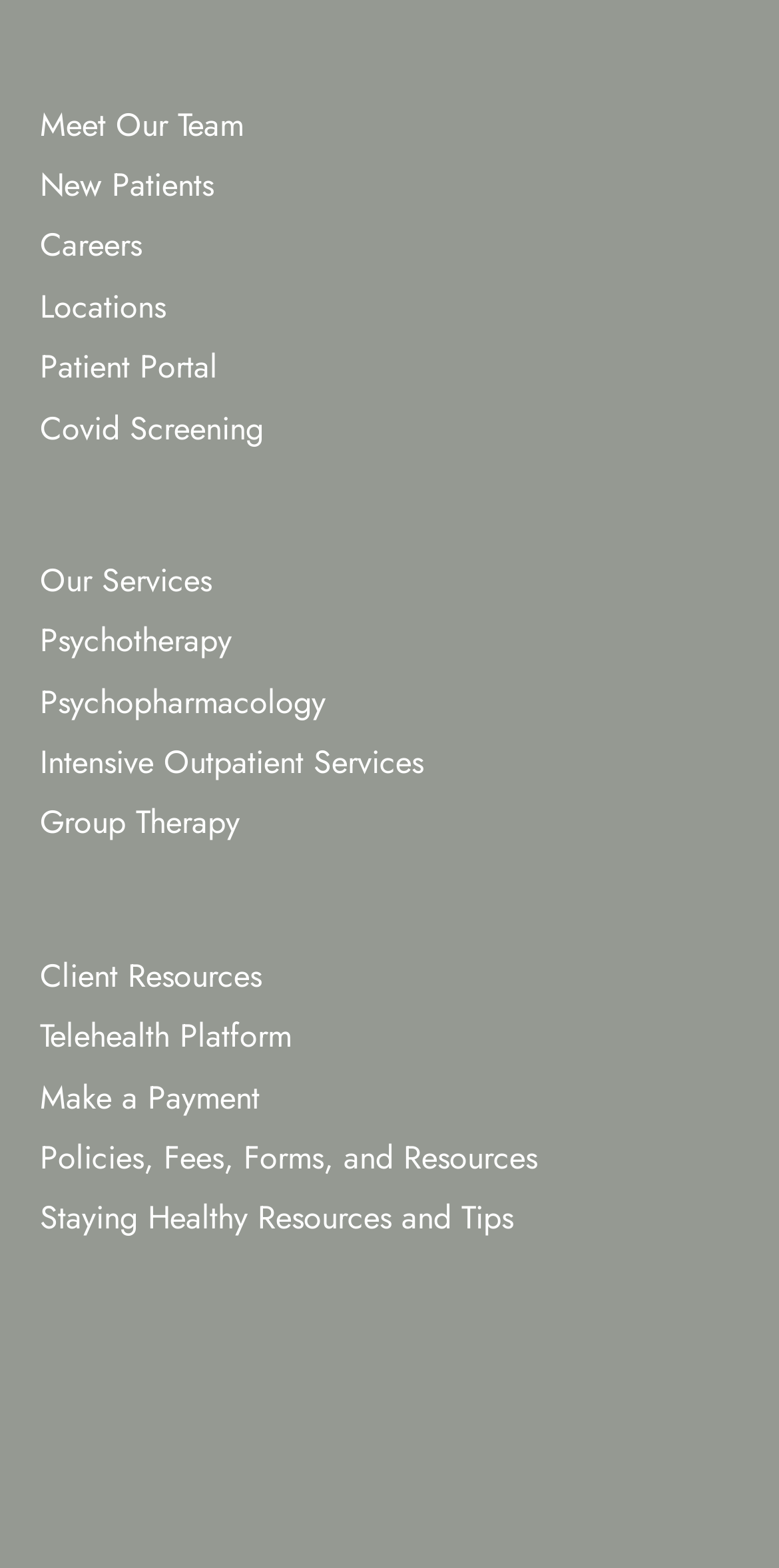Identify the bounding box for the described UI element: "SingleSel".

None